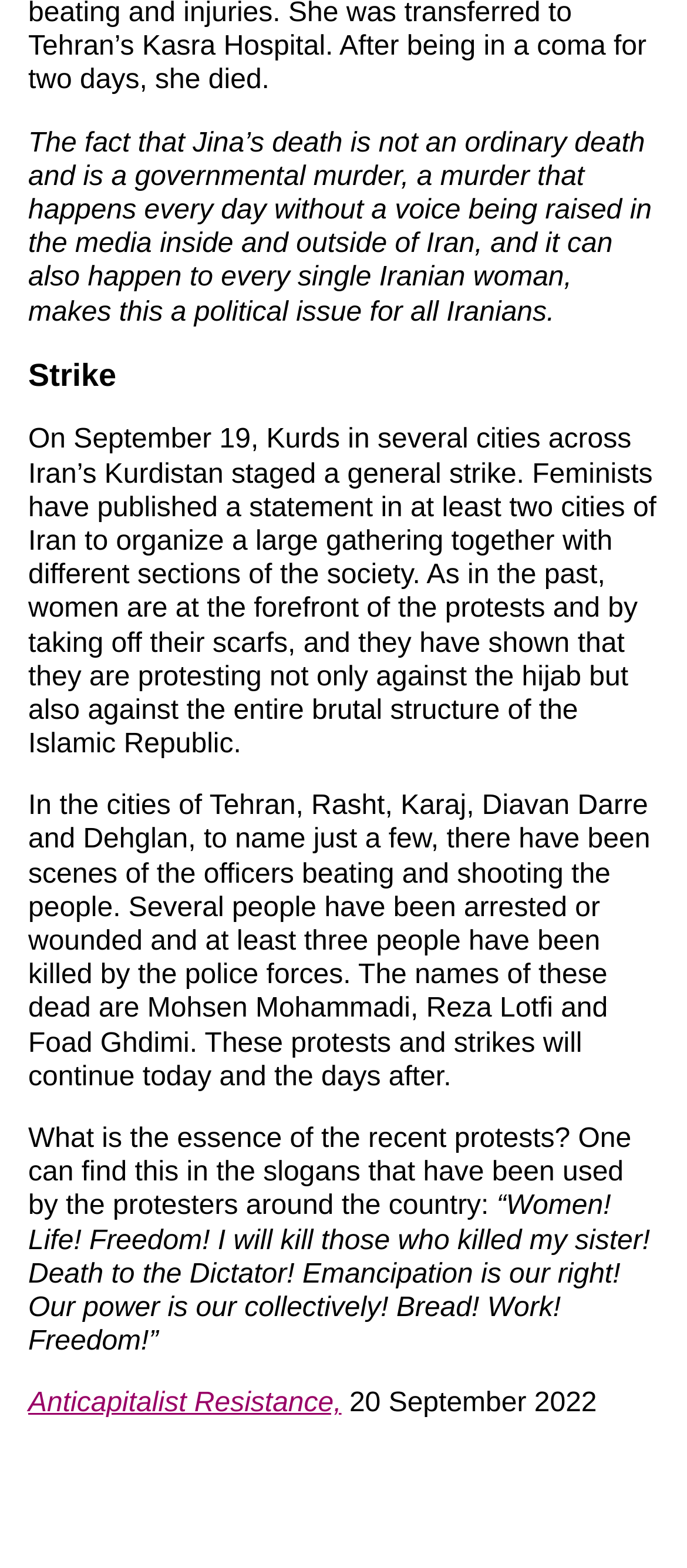Respond with a single word or phrase to the following question: What is the name of the organization mentioned in the article?

Anticapitalist Resistance